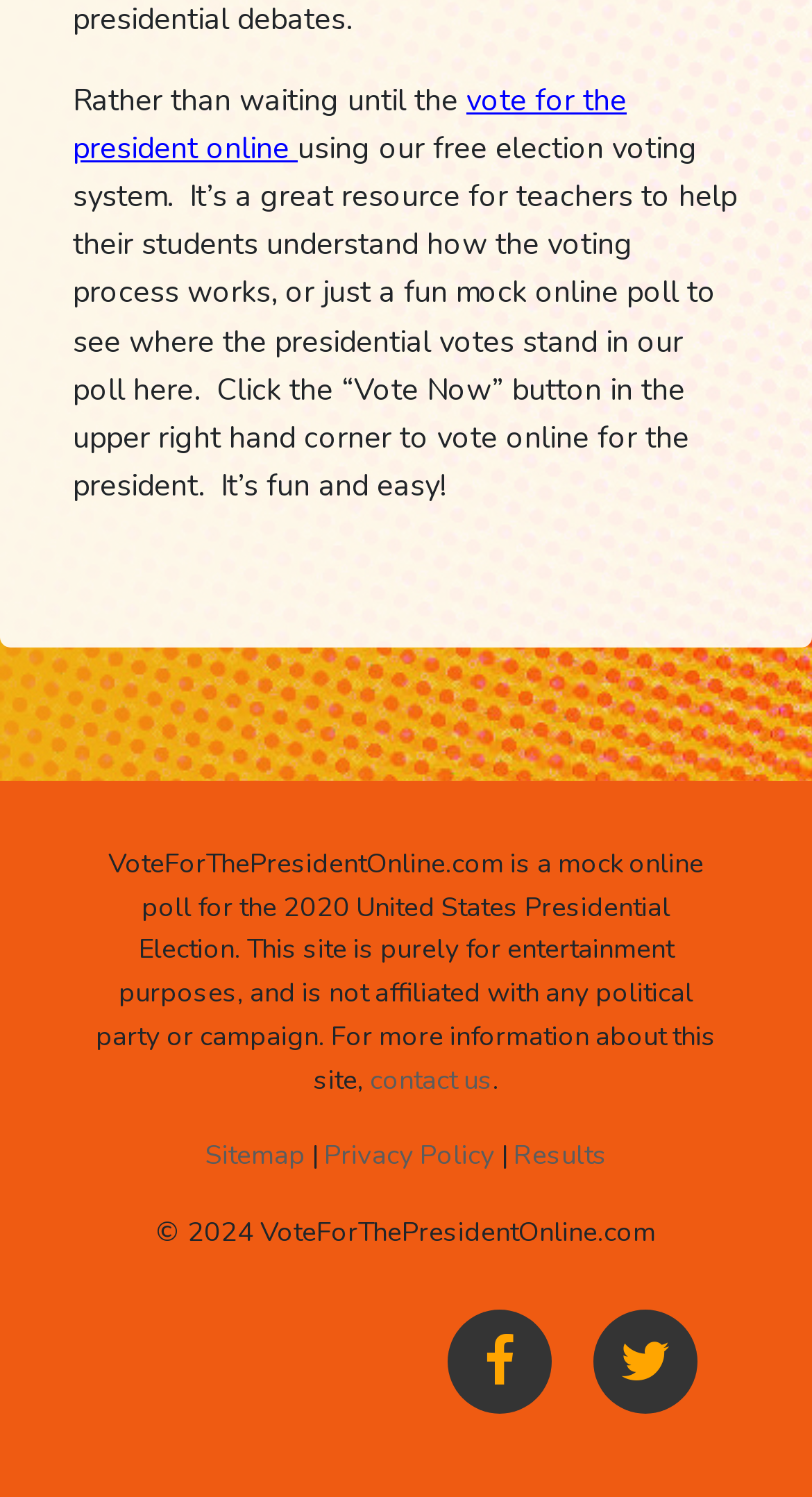Carefully examine the image and provide an in-depth answer to the question: What type of information can be found on this website?

This website provides information about a mock online poll for the 2020 United States Presidential Election, including a free election voting system that allows users to vote online for the president. It also provides information about the website itself, such as its purpose and terms of use.